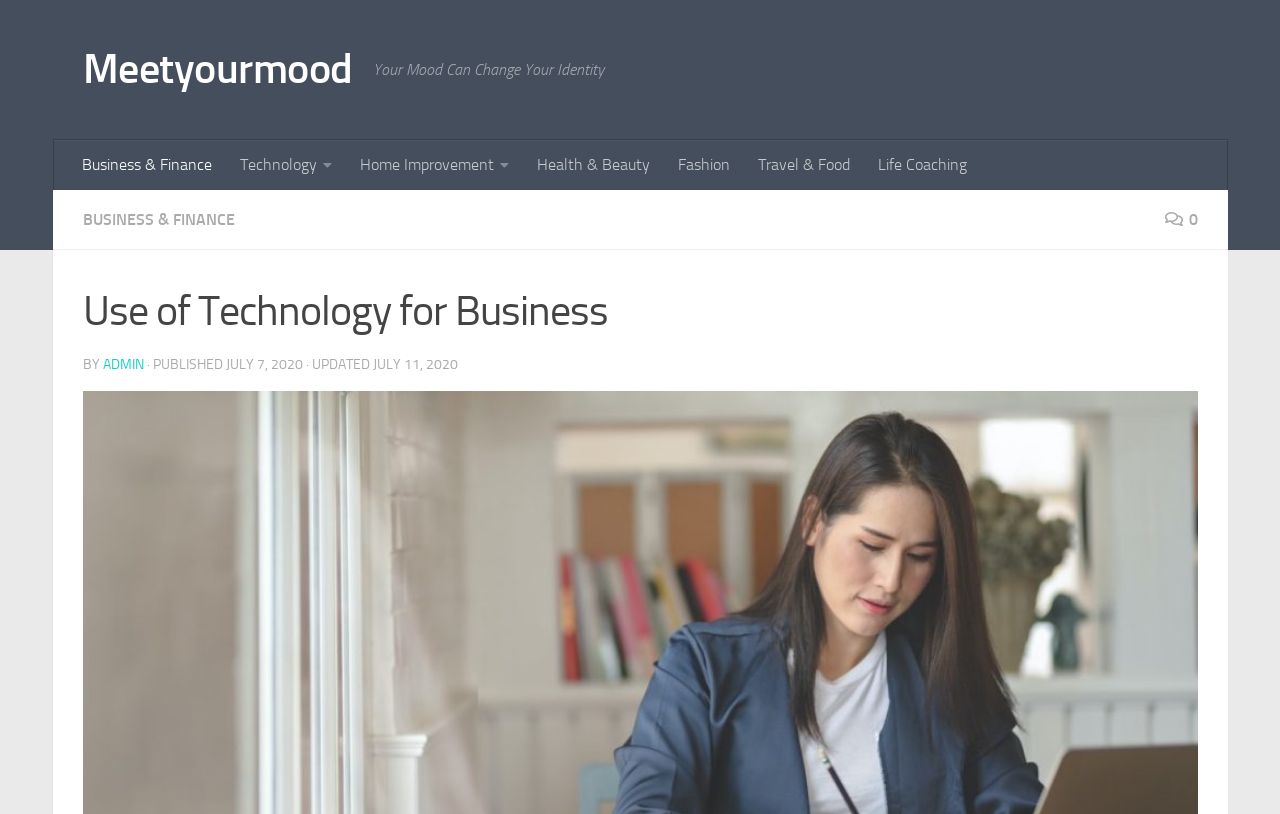Locate the bounding box coordinates of the element you need to click to accomplish the task described by this instruction: "read article about Use of Technology for Business".

[0.064, 0.344, 0.936, 0.421]